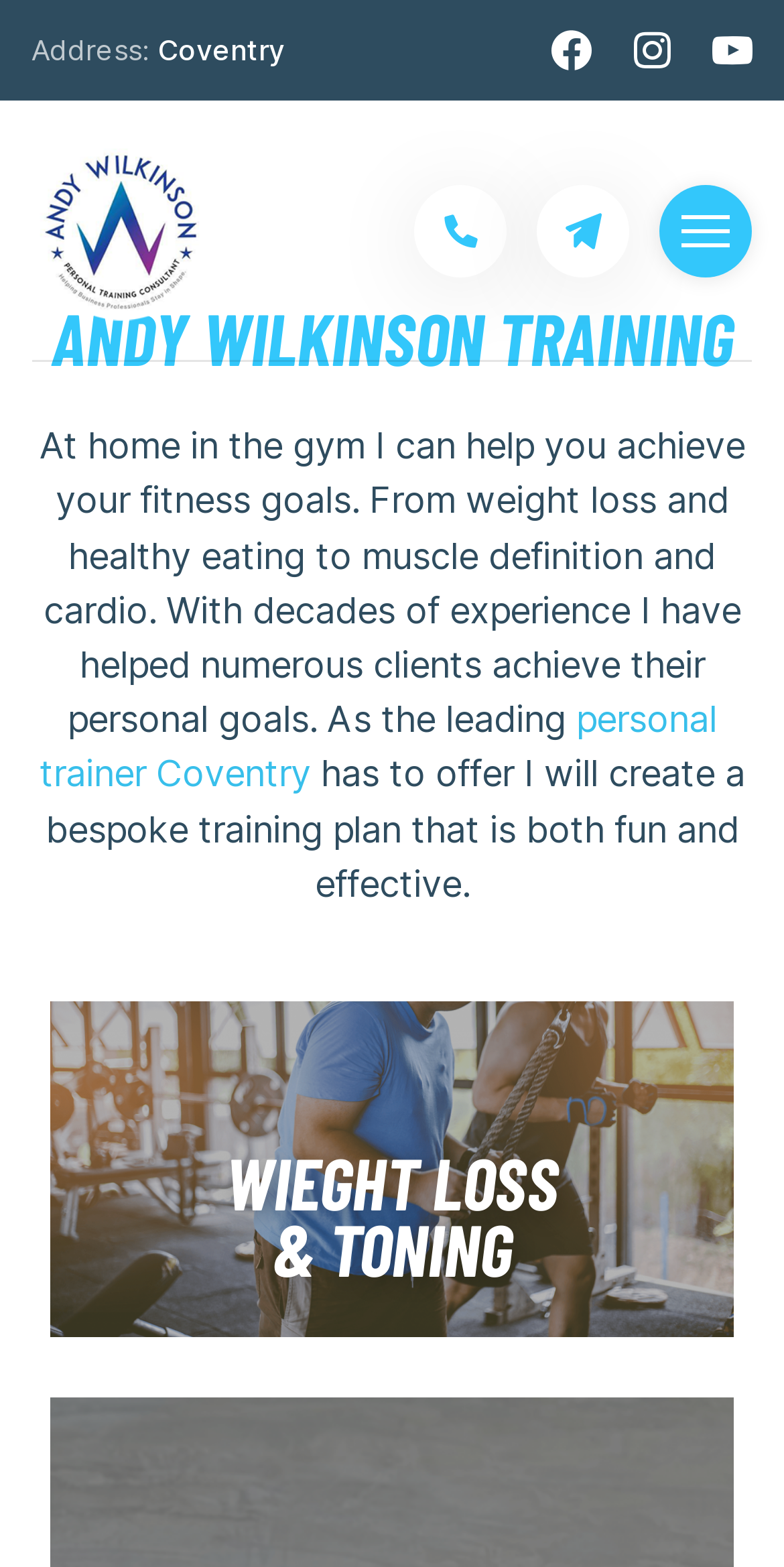Determine the bounding box coordinates of the area to click in order to meet this instruction: "Go to the previous post".

None